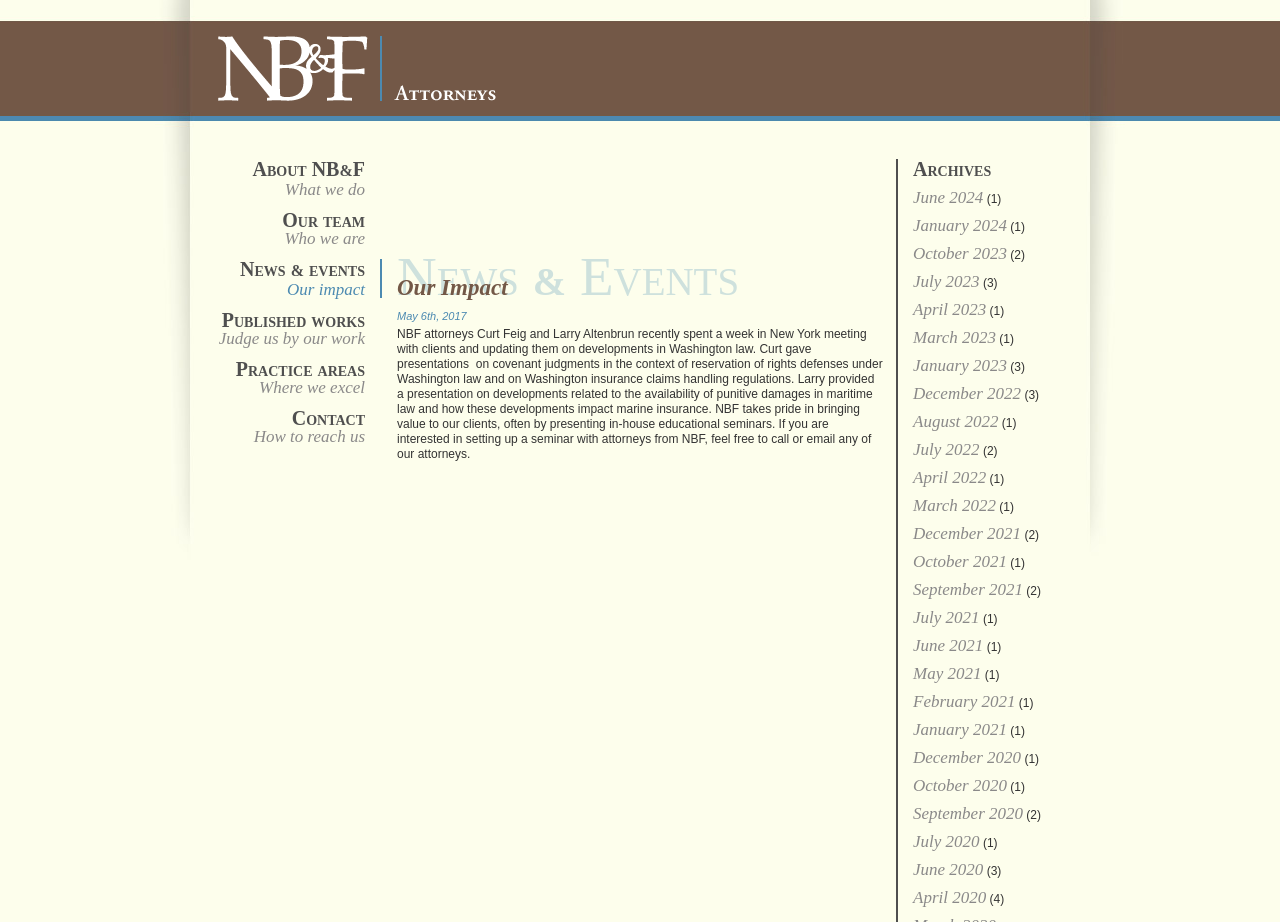Provide an in-depth description of the elements and layout of the webpage.

The webpage is about Nicoll Black & Feig Attorneys, with a focus on their NYC trip. At the top, there is a logo and a link to the law firm's name. Below that, there is a section with five links to different pages, including "About NB&F", "Our team", "News & events", "Published works", and "Practice areas". 

To the right of this section, there is a complementary section with a heading "Archives" and a list of links to news articles from different months and years, starting from June 2024 and going back to December 2020. Each link has a corresponding number in parentheses, indicating the number of articles for that month.

On the left side of the page, there is a main section with a heading "News & Events" and a subheading "Our Impact". Below that, there is a static text "May 6th, 2017", followed by a longer paragraph describing a trip to New York by two attorneys, Curt Feig and Larry Altenbrun, where they met with clients and gave presentations on various legal topics. The paragraph also mentions that the law firm takes pride in providing value to their clients through in-house educational seminars.